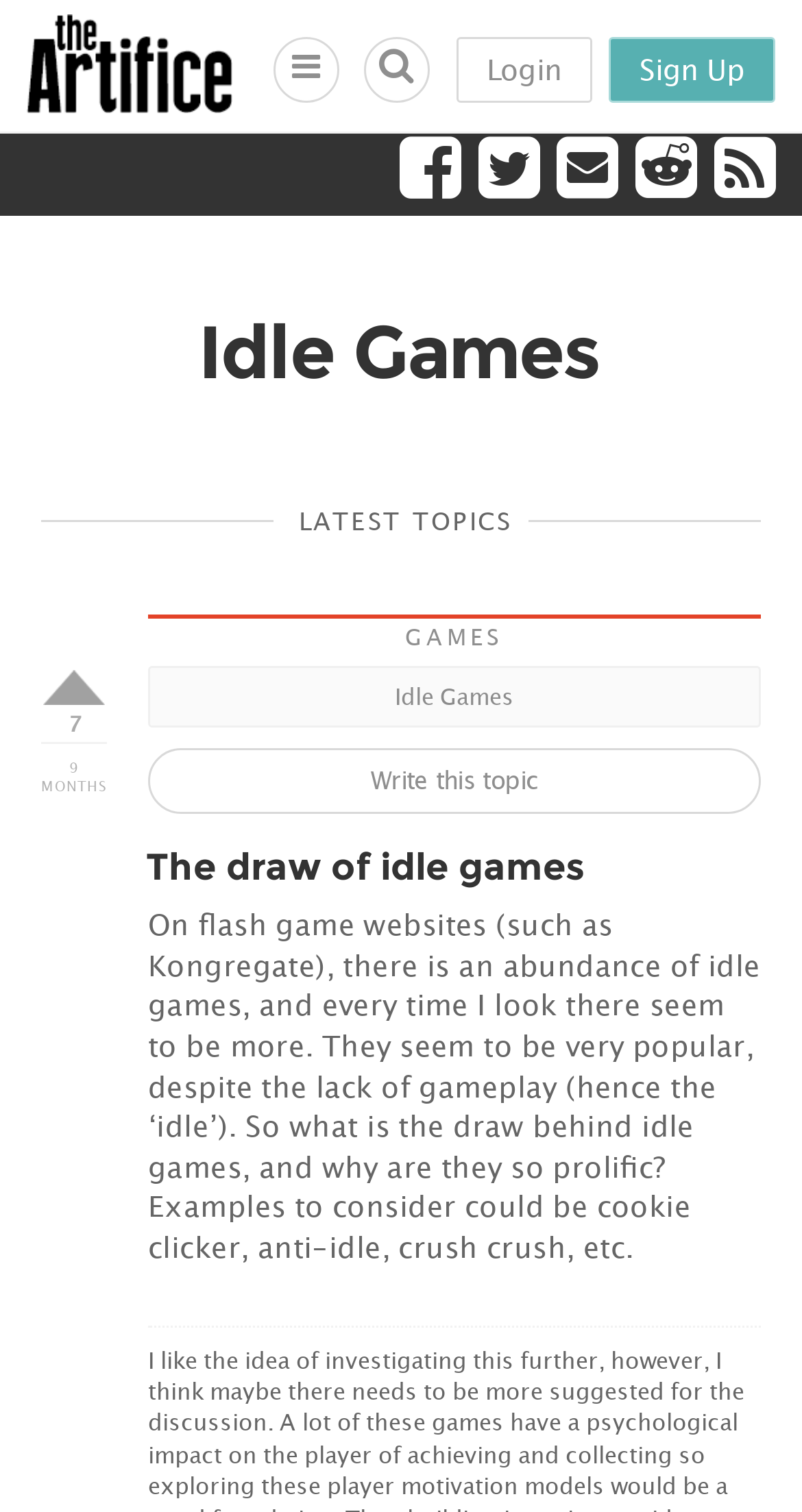Locate the bounding box coordinates of the area to click to fulfill this instruction: "Click the login button". The bounding box should be presented as four float numbers between 0 and 1, in the order [left, top, right, bottom].

[0.568, 0.024, 0.739, 0.068]